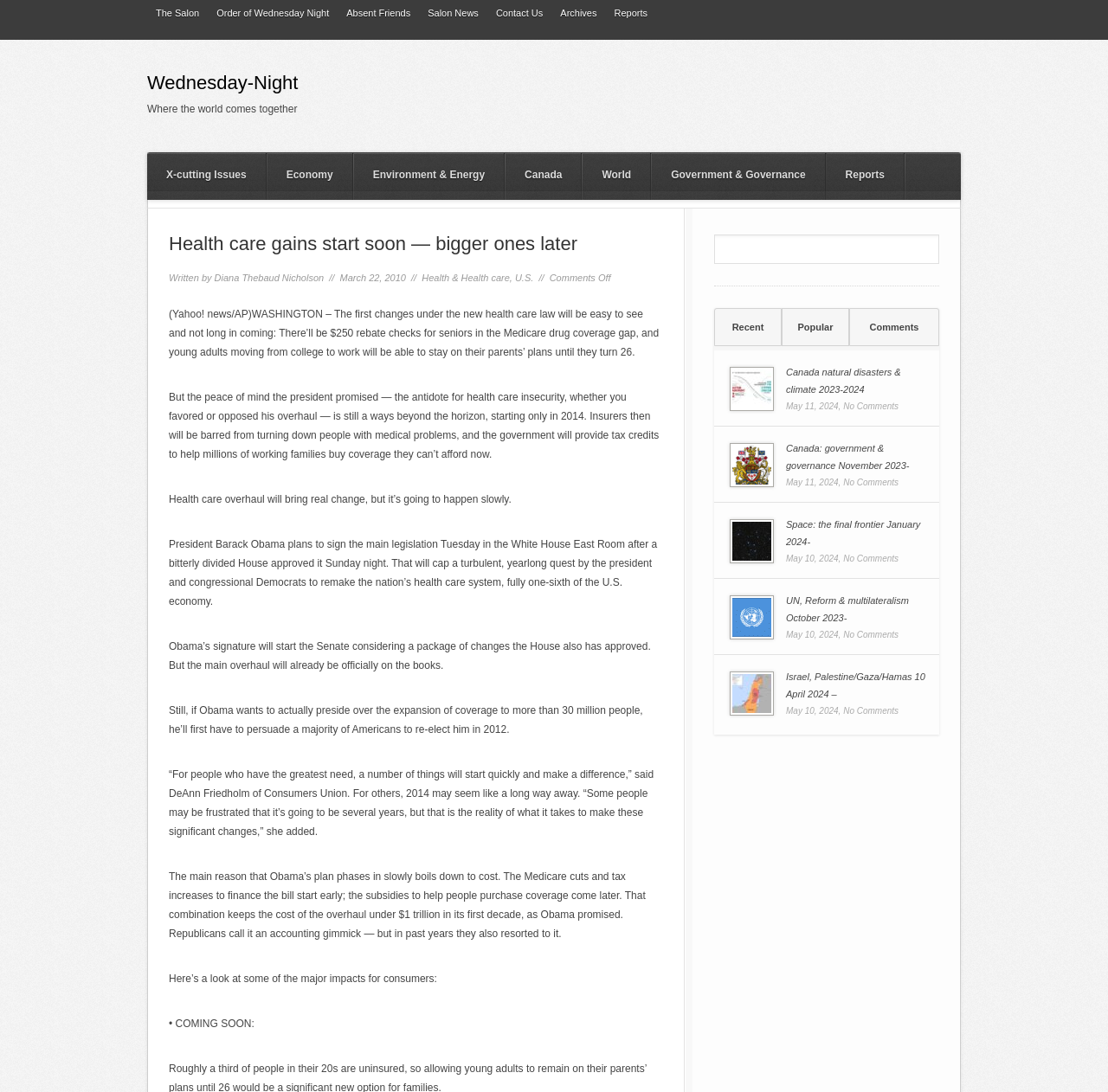Locate the bounding box coordinates of the area you need to click to fulfill this instruction: 'Read the 'Canada natural disasters & climate 2023-2024' post'. The coordinates must be in the form of four float numbers ranging from 0 to 1: [left, top, right, bottom].

[0.709, 0.333, 0.838, 0.365]